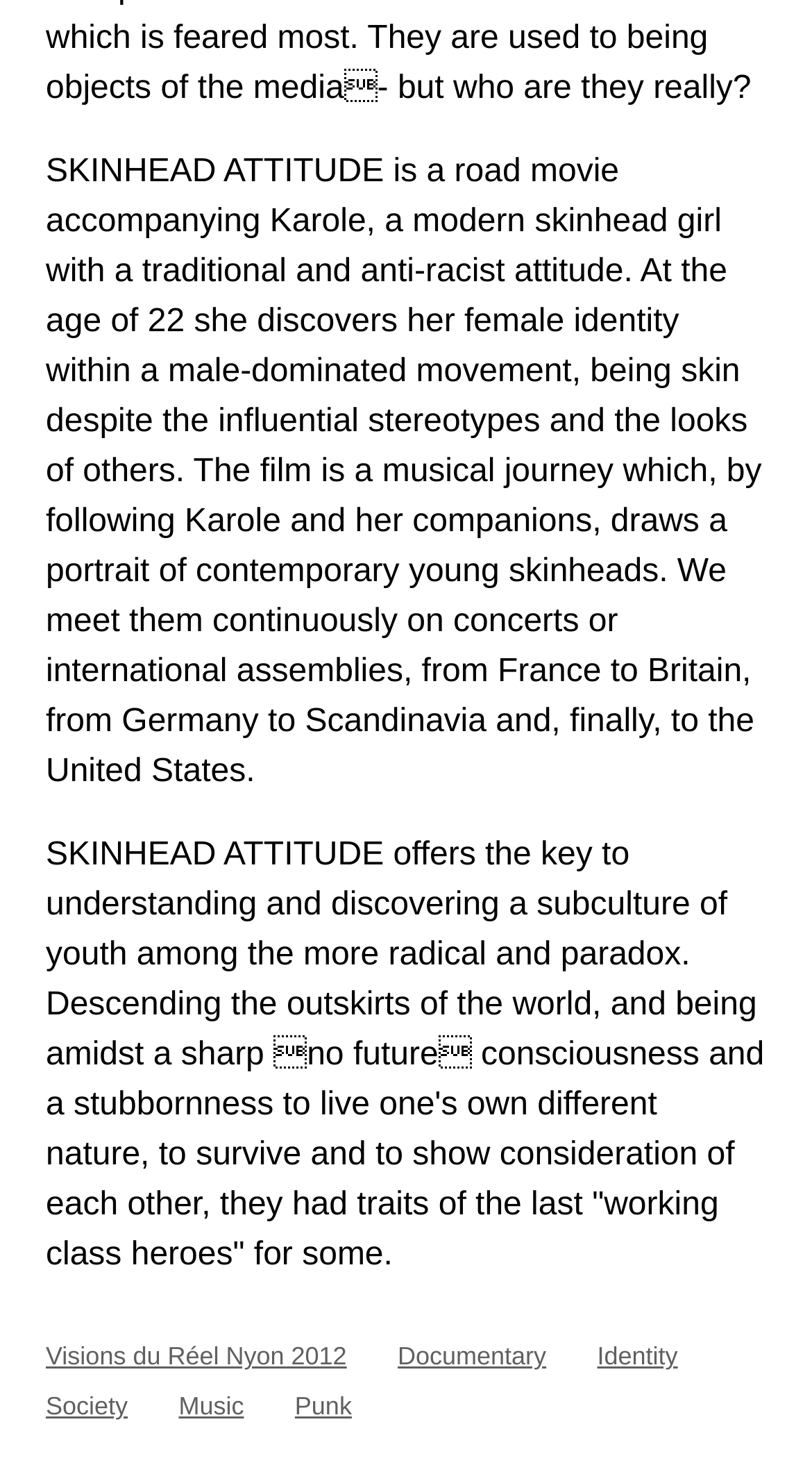Please answer the following question using a single word or phrase: What is a characteristic of the skinheads in the film?

Anti-racist attitude